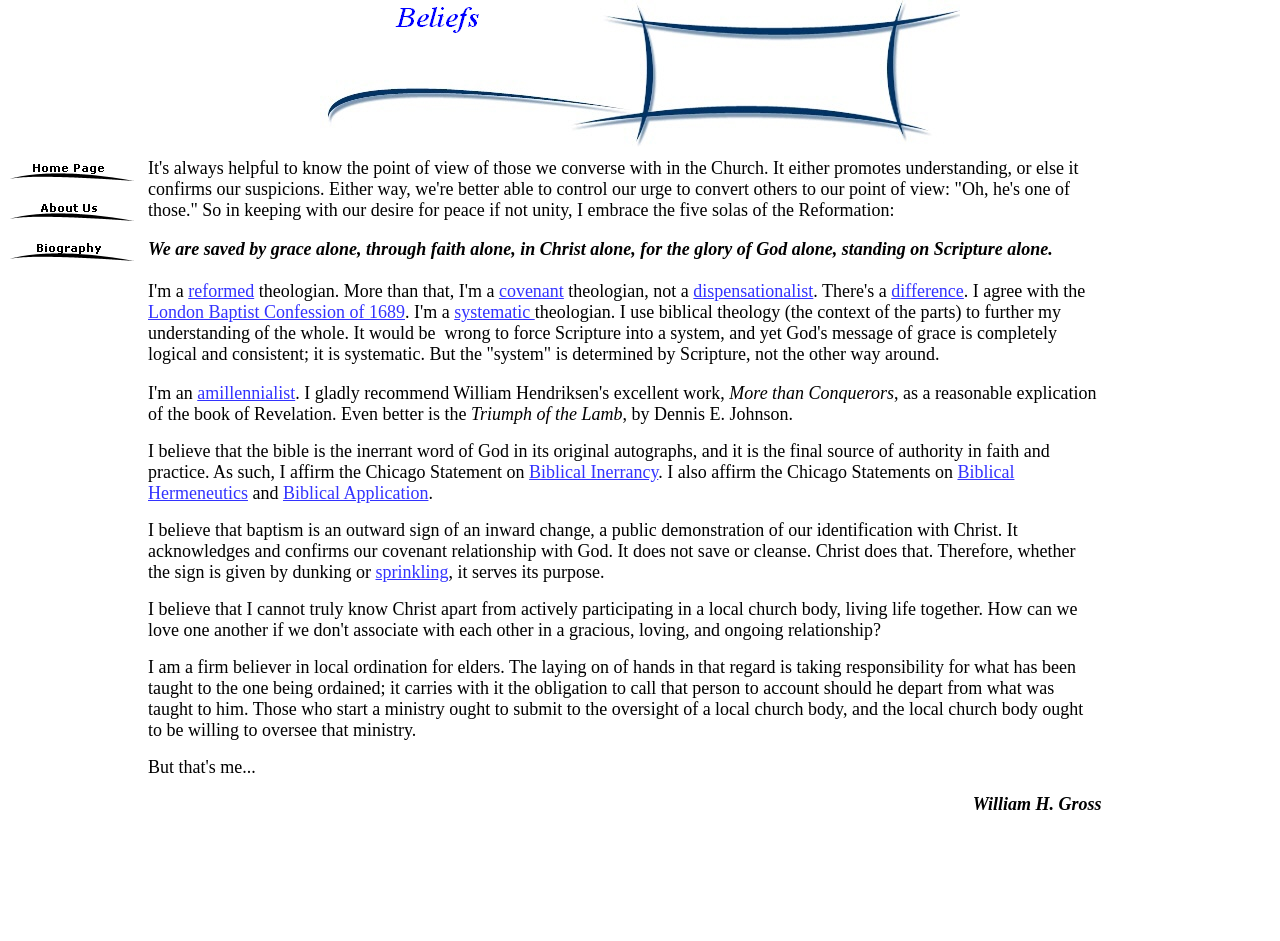Could you determine the bounding box coordinates of the clickable element to complete the instruction: "Click the 'reformed' link"? Provide the coordinates as four float numbers between 0 and 1, i.e., [left, top, right, bottom].

[0.147, 0.299, 0.199, 0.32]